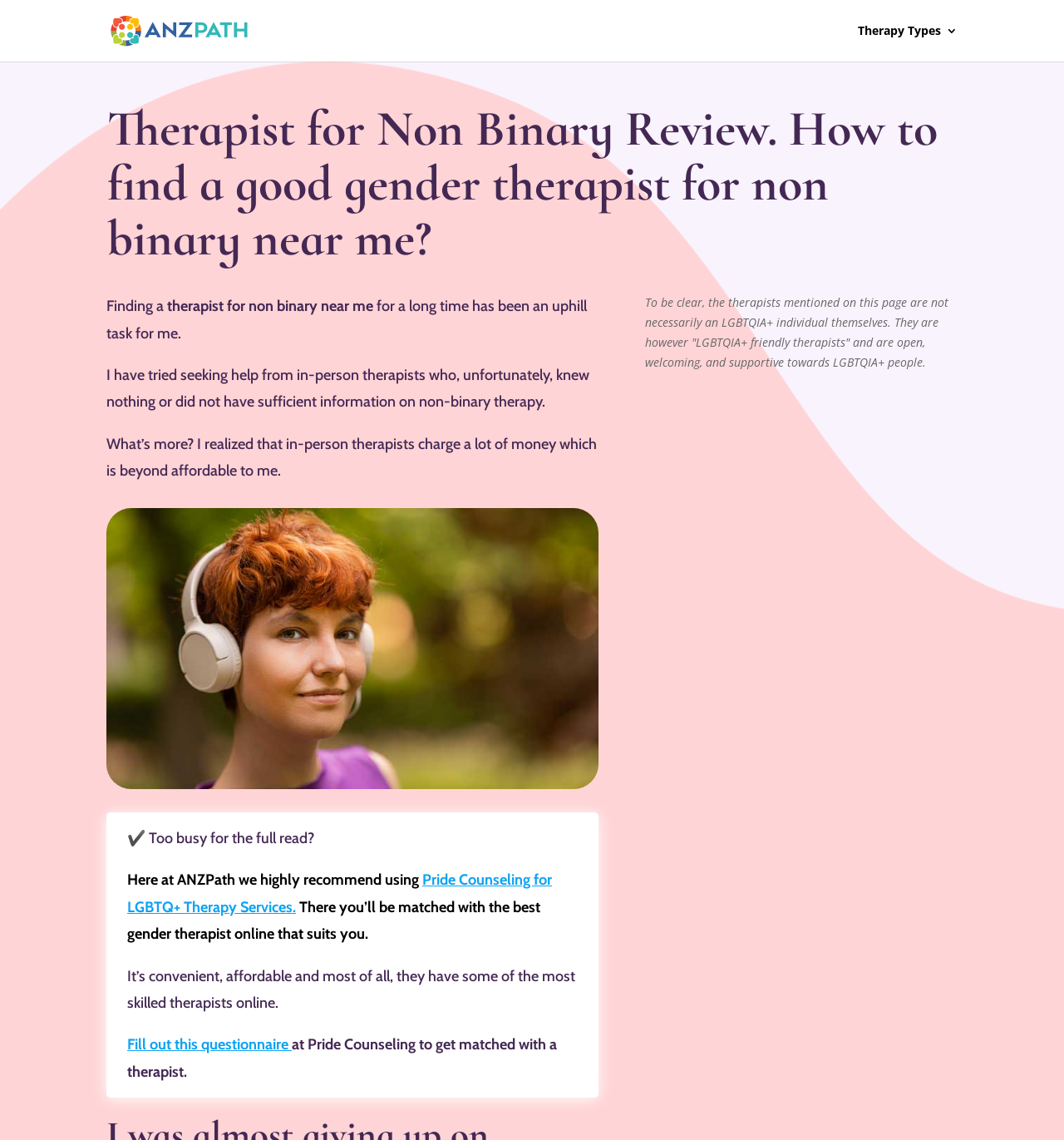Use a single word or phrase to answer the question: 
What is the benefit of using online therapists?

Convenient and affordable